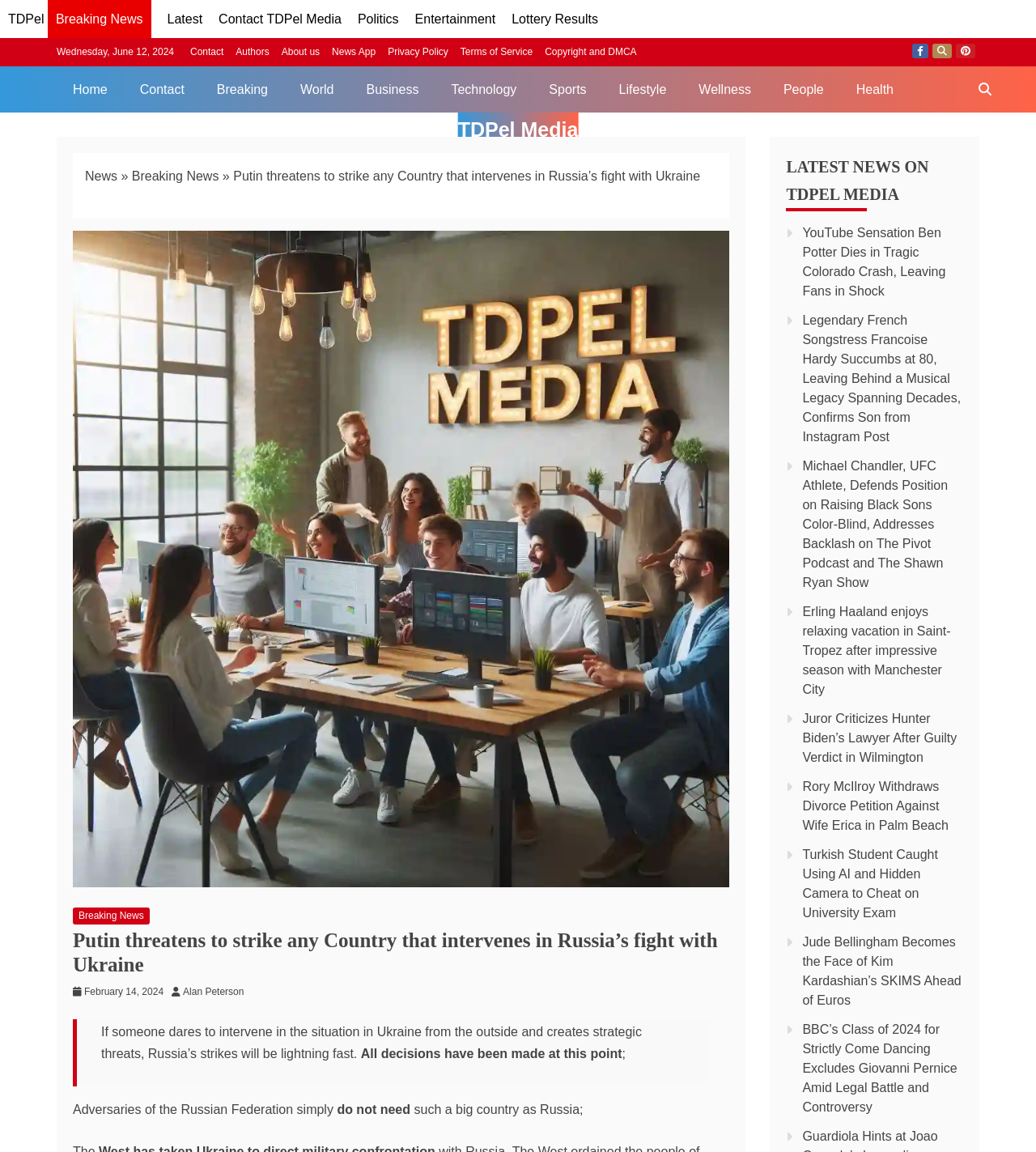How many news articles are listed under 'LATEST NEWS ON TDPEL MEDIA'?
Provide a concise answer using a single word or phrase based on the image.

10